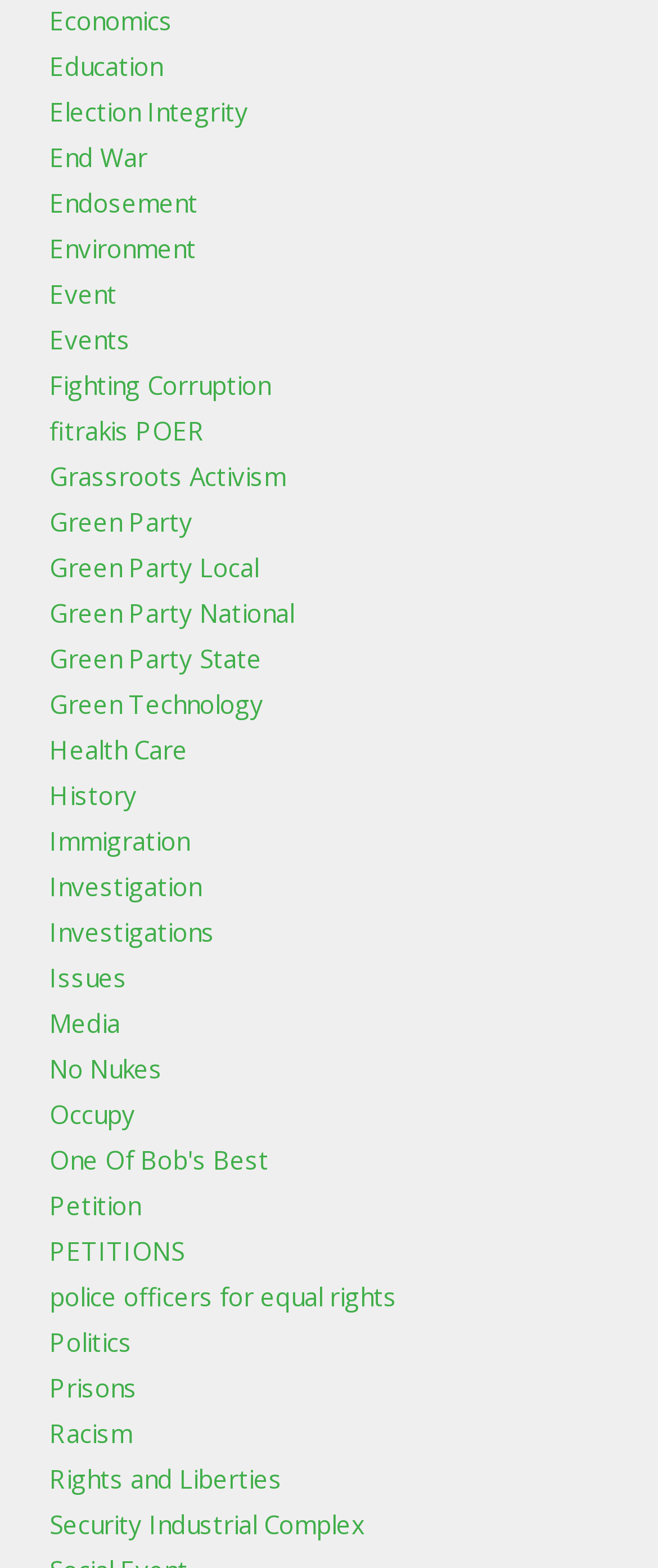Point out the bounding box coordinates of the section to click in order to follow this instruction: "Explore the 'Health Care' topic".

[0.075, 0.467, 0.285, 0.489]